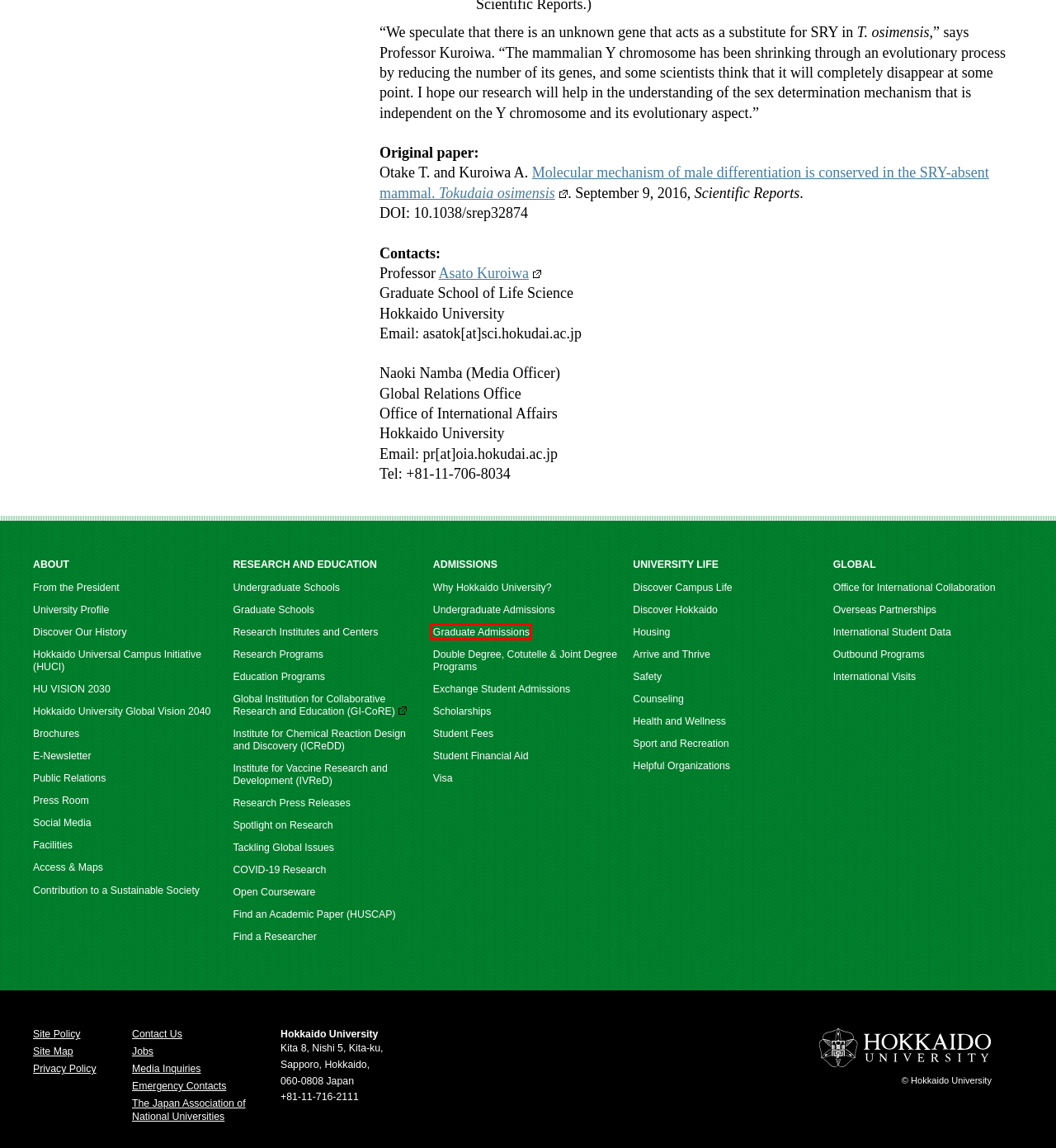Look at the screenshot of a webpage where a red rectangle bounding box is present. Choose the webpage description that best describes the new webpage after clicking the element inside the red bounding box. Here are the candidates:
A. Student Financial Aid | Hokkaido University
B. Facilities | Hokkaido University
C. Double Degree, Cotutelle & Joint Degree Programs | Hokkaido University
D. Student Fees | Hokkaido University
E. Safety | Hokkaido University
F. Graduate Admissions | Hokkaido University
G. The Japan Association of National Universities
H. Social Media | Hokkaido University

F